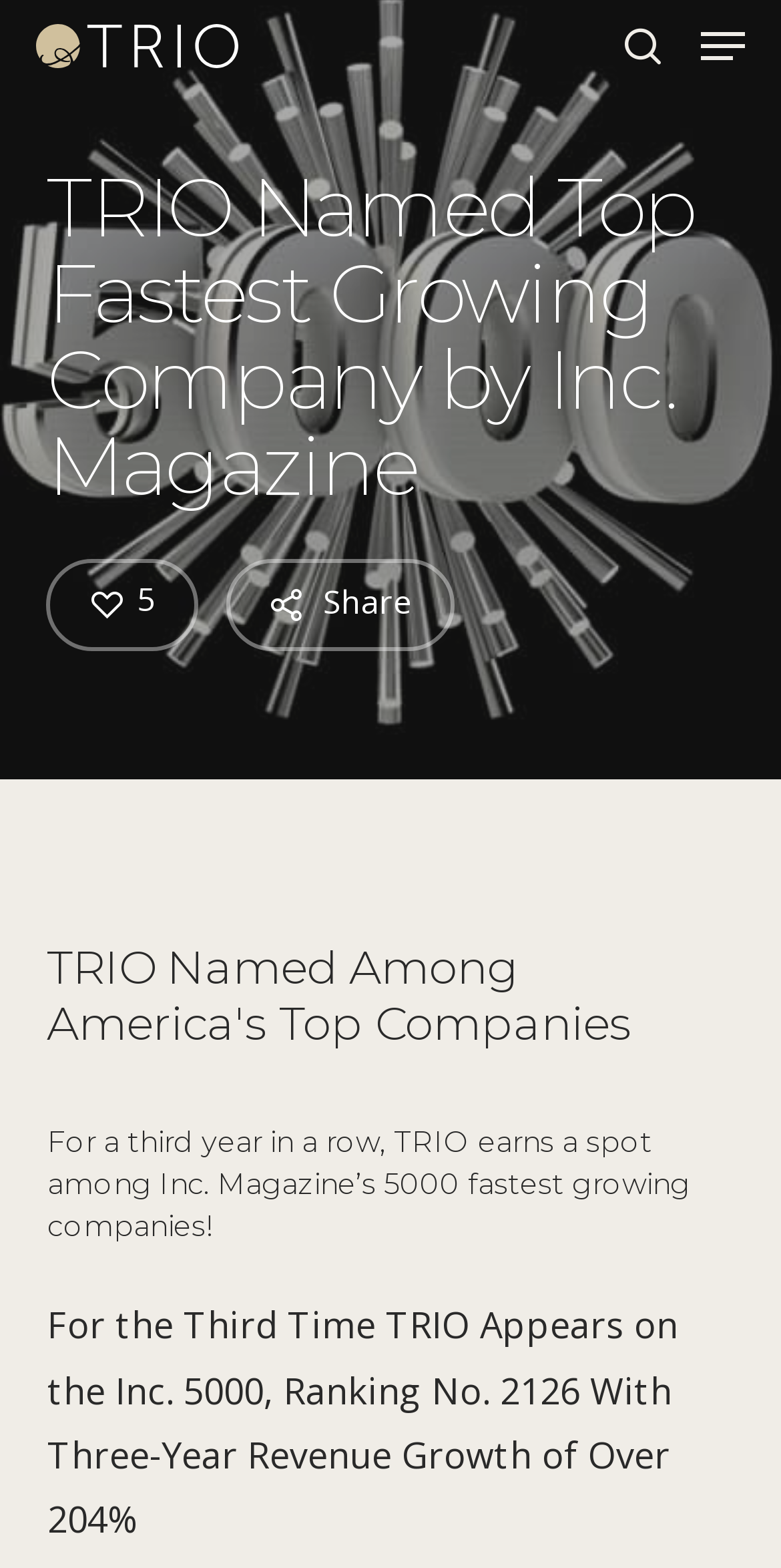What is the revenue growth of the company?
Using the image as a reference, give an elaborate response to the question.

The company has achieved a revenue growth of over 204% in three years, as stated in the text 'For the Third Time TRIO Appears on the Inc. 5000, Ranking No. 2126 With Three-Year Revenue Growth of Over 204%'.